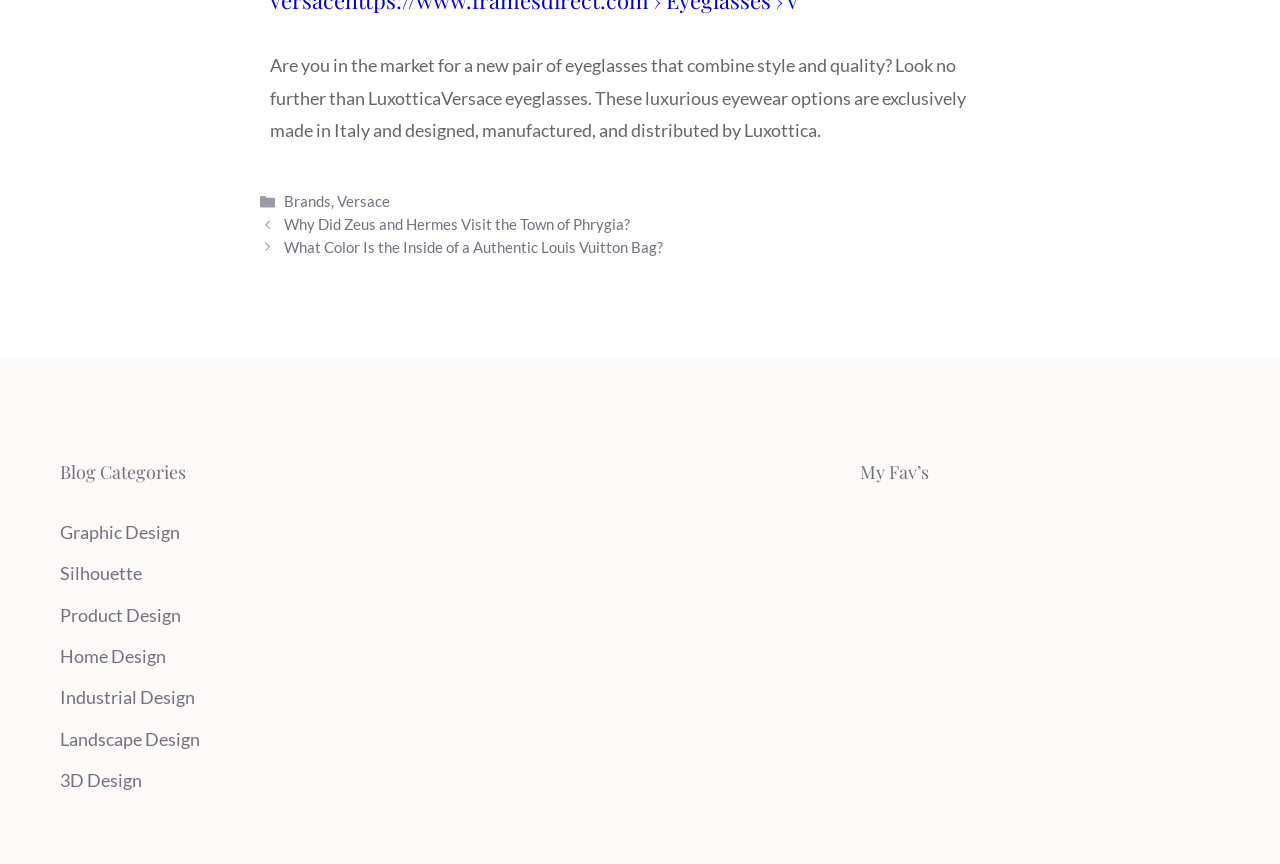Find the bounding box coordinates corresponding to the UI element with the description: "Industrial Design". The coordinates should be formatted as [left, top, right, bottom], with values as floats between 0 and 1.

[0.047, 0.794, 0.152, 0.82]